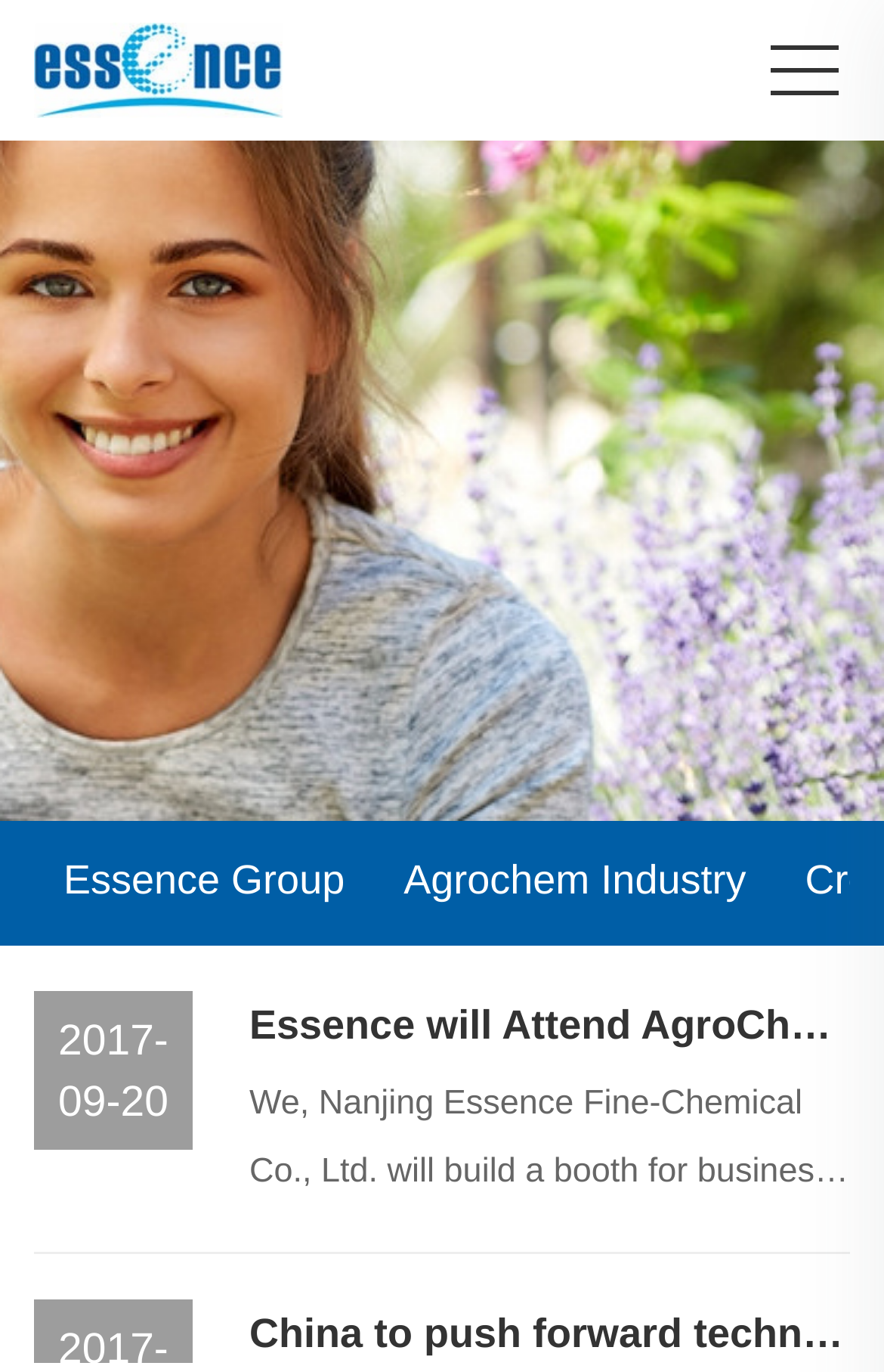What is the industry mentioned on the webpage?
Provide a thorough and detailed answer to the question.

The answer can be found by looking at the link with the text 'Agrochem Industry' which is located at [0.457, 0.615, 0.844, 0.67]. This link is likely to be a navigation menu item or a prominent feature on the webpage, indicating that the agrochemical industry is a key topic related to the webpage's content.